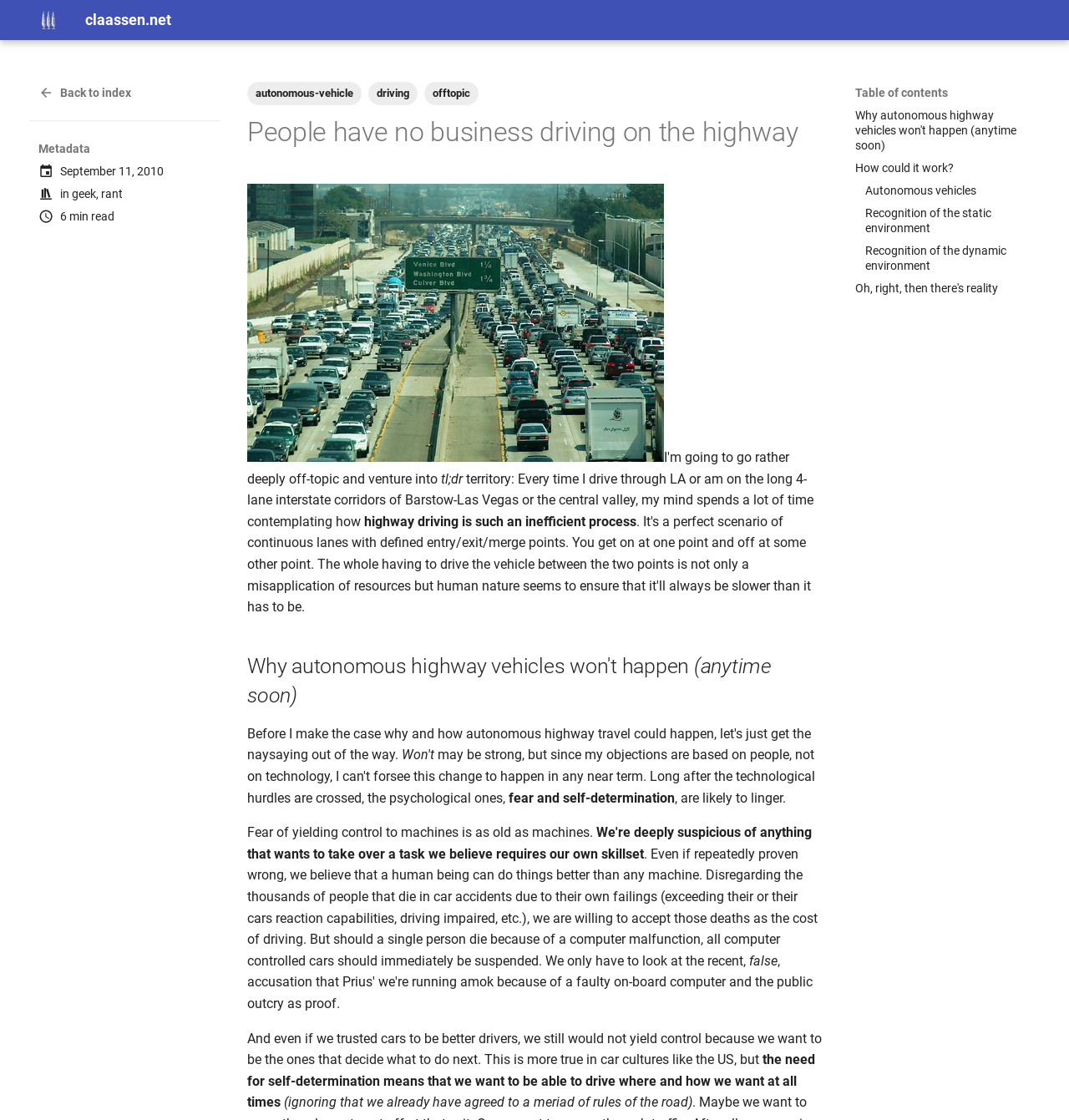What is the estimated reading time of the article?
Based on the image content, provide your answer in one word or a short phrase.

6 min